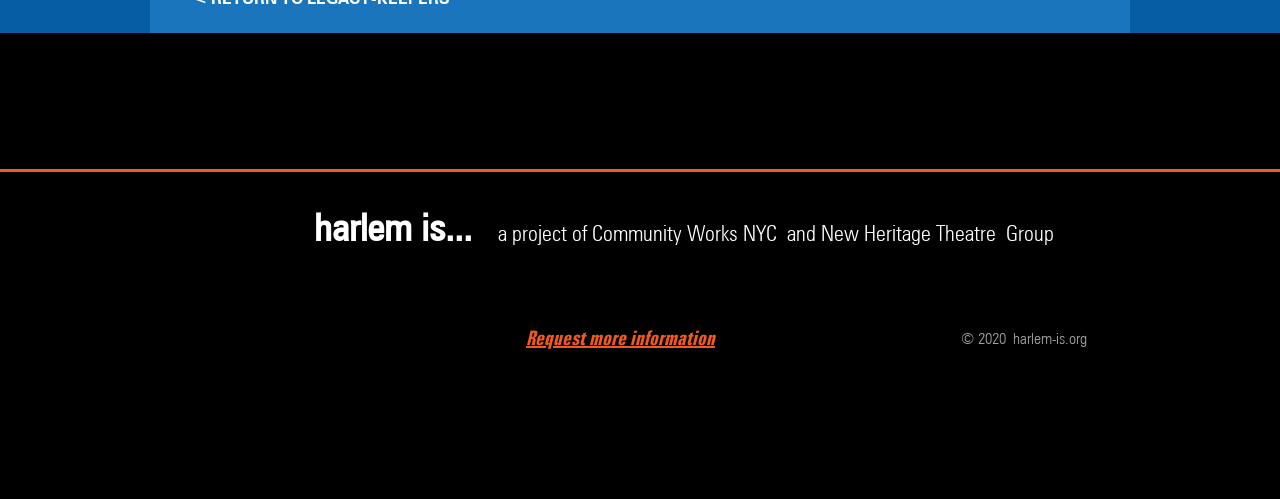Given the element description aria-label="Instagram", identify the bounding box coordinates for the UI element on the webpage screenshot. The format should be (top-left x, top-left y, bottom-right x, bottom-right y), with values between 0 and 1.

[0.216, 0.618, 0.246, 0.696]